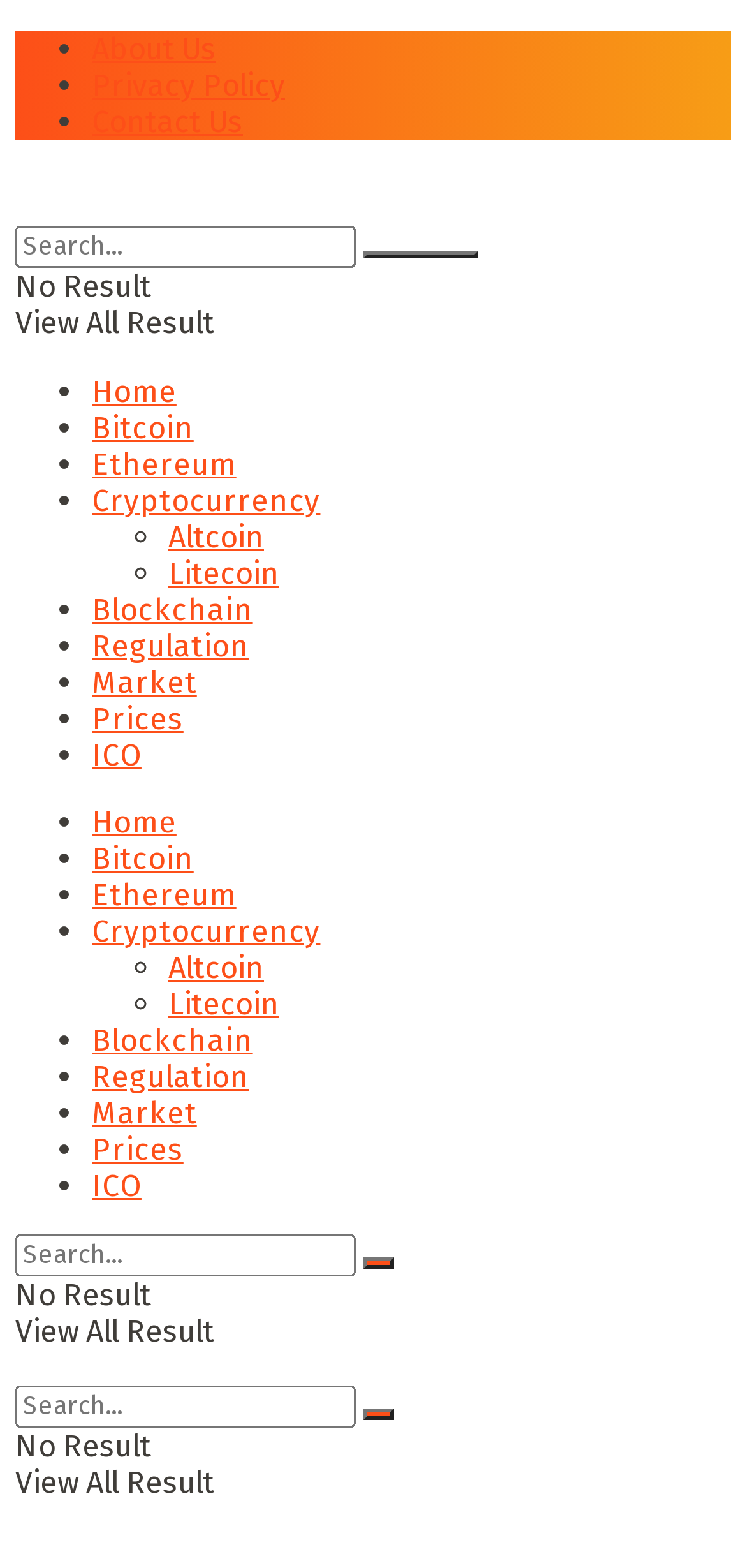Identify the bounding box coordinates of the clickable region required to complete the instruction: "Contact Us". The coordinates should be given as four float numbers within the range of 0 and 1, i.e., [left, top, right, bottom].

[0.123, 0.066, 0.326, 0.089]